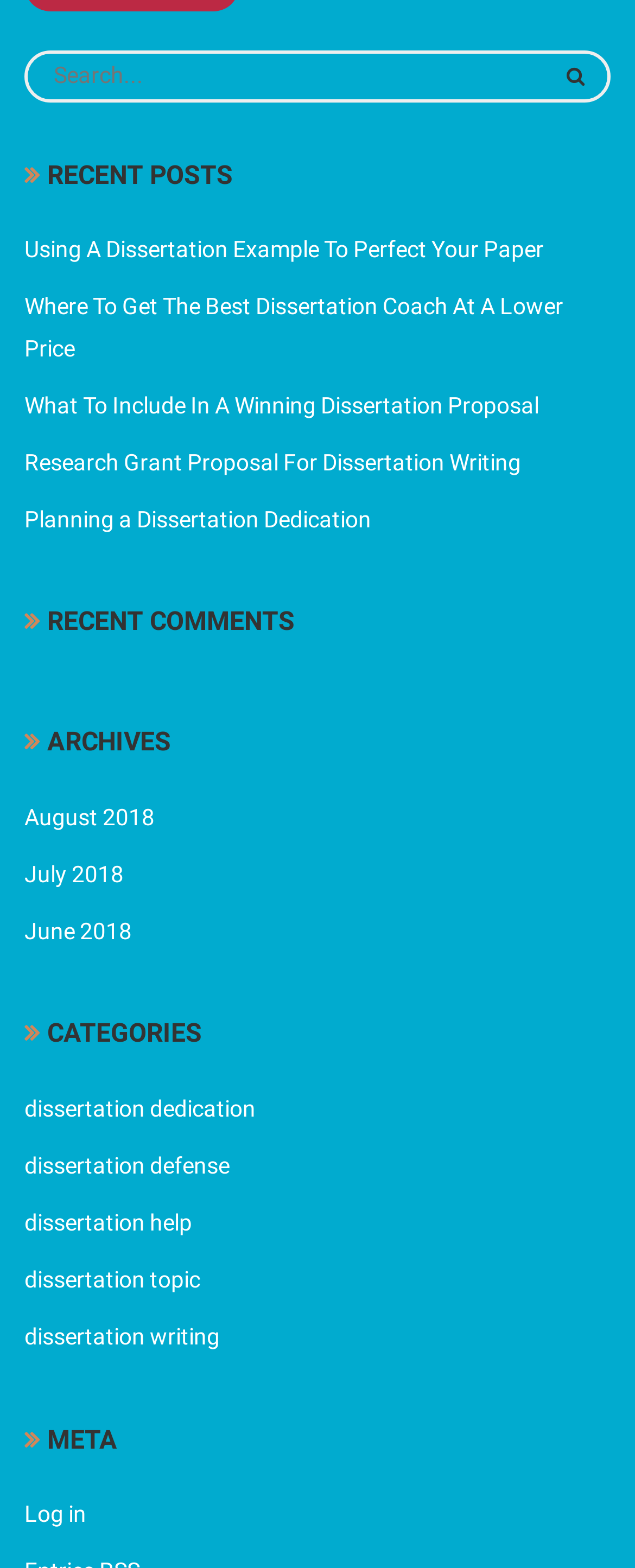Locate the bounding box coordinates of the clickable part needed for the task: "View archives from August 2018".

[0.038, 0.512, 0.244, 0.529]